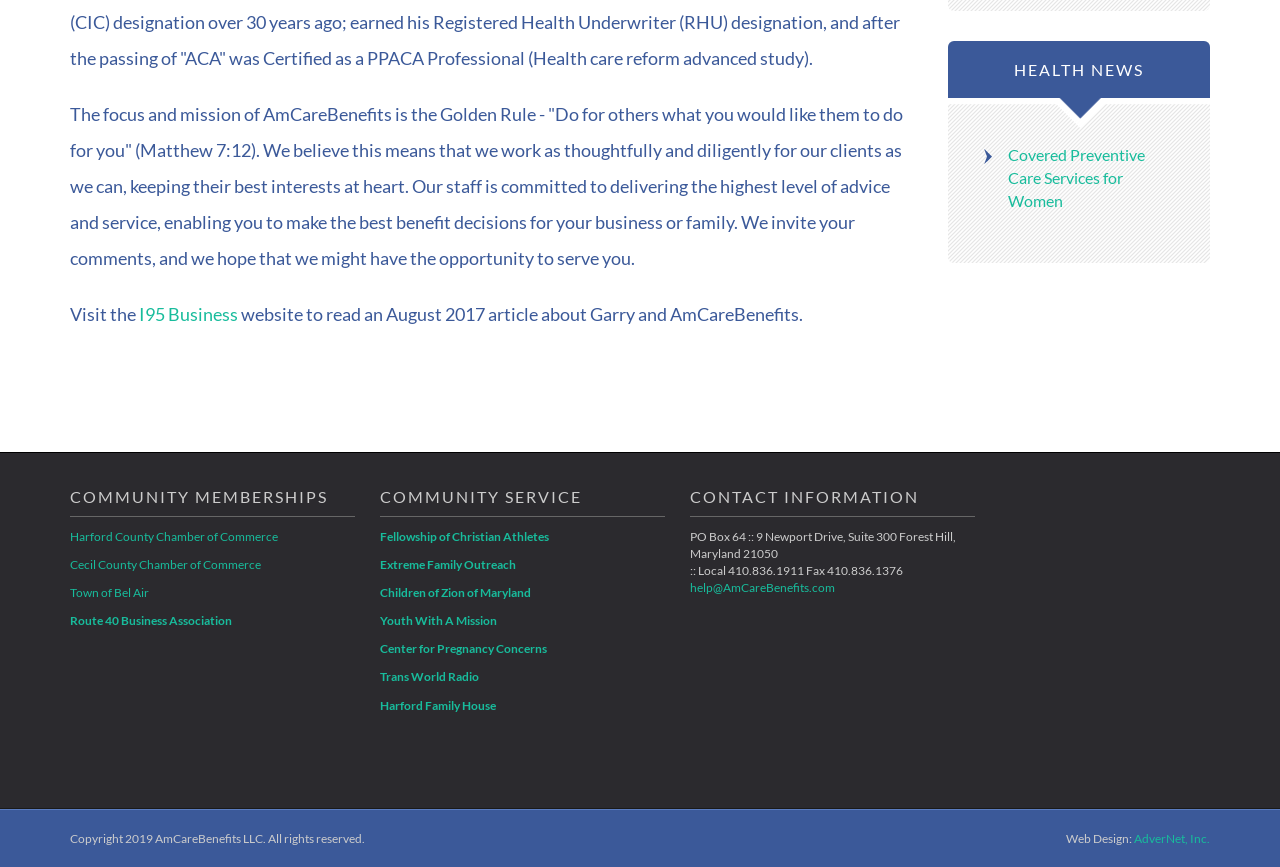Locate the bounding box of the UI element based on this description: "Route 40 Business Association". Provide four float numbers between 0 and 1 as [left, top, right, bottom].

[0.055, 0.707, 0.181, 0.725]